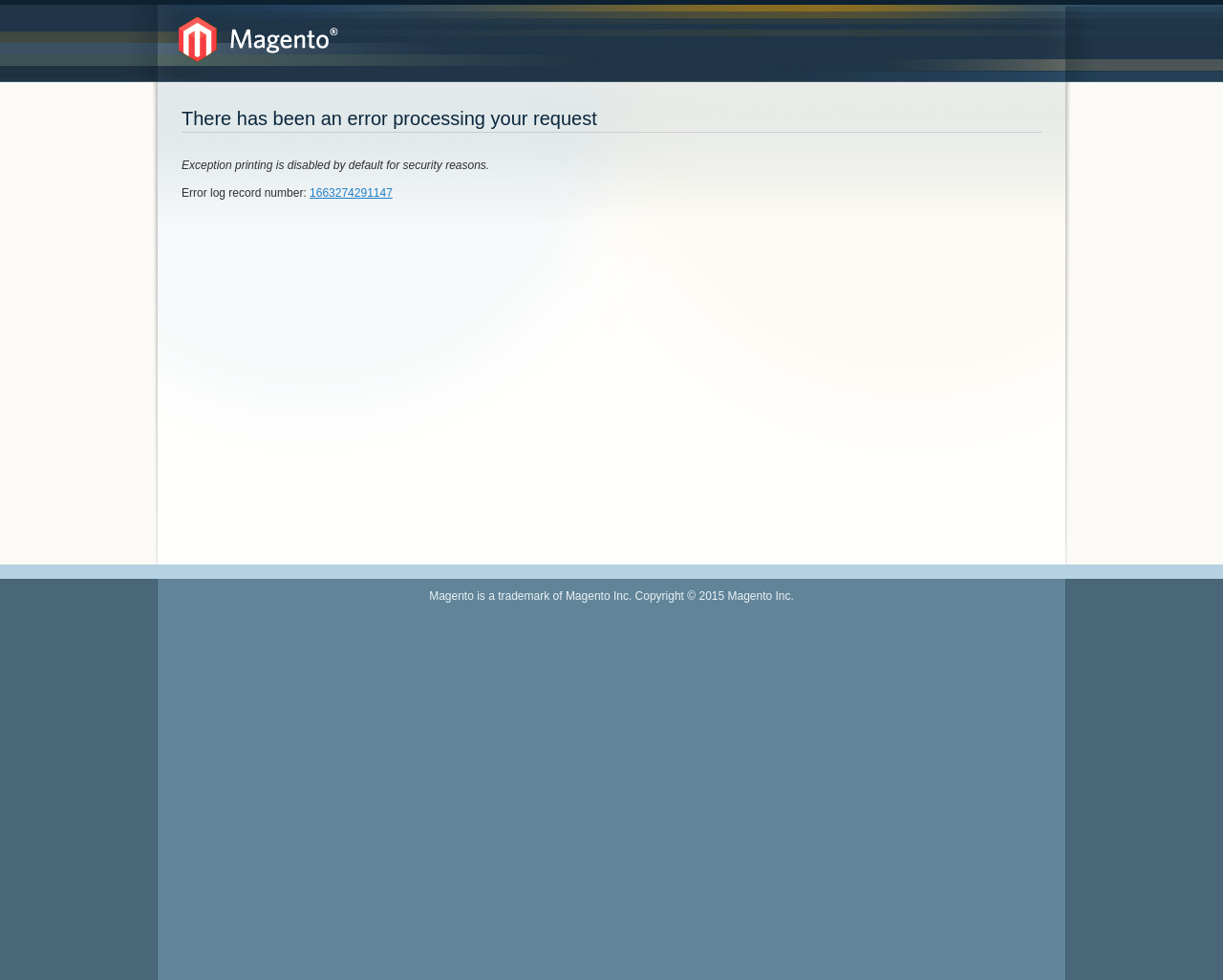What is the position of the Magento Commerce image?
Identify the answer in the screenshot and reply with a single word or phrase.

Top-left